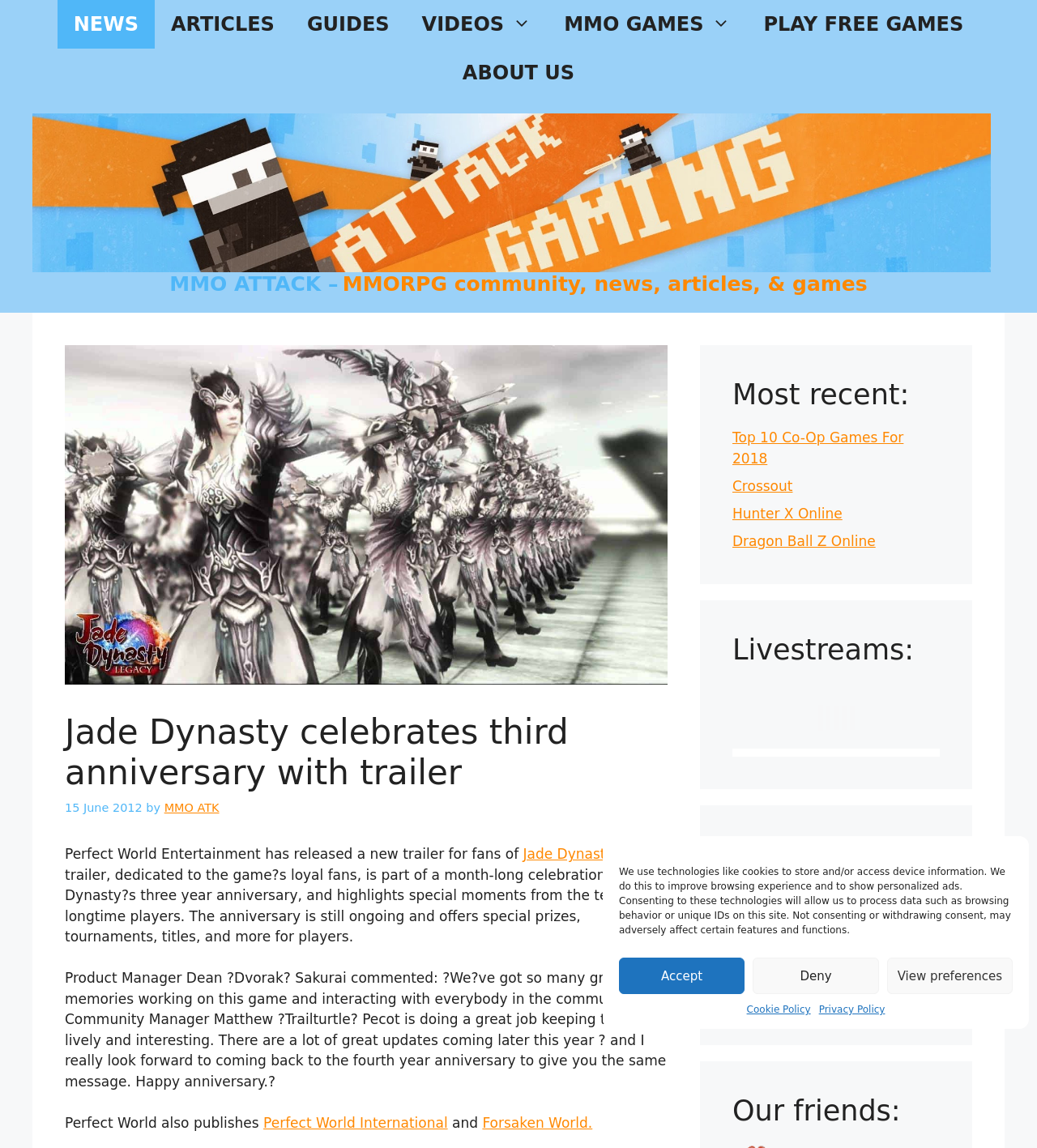Please identify the bounding box coordinates of the element I should click to complete this instruction: 'Click Jade Dynasty'. The coordinates should be given as four float numbers between 0 and 1, like this: [left, top, right, bottom].

[0.504, 0.737, 0.59, 0.751]